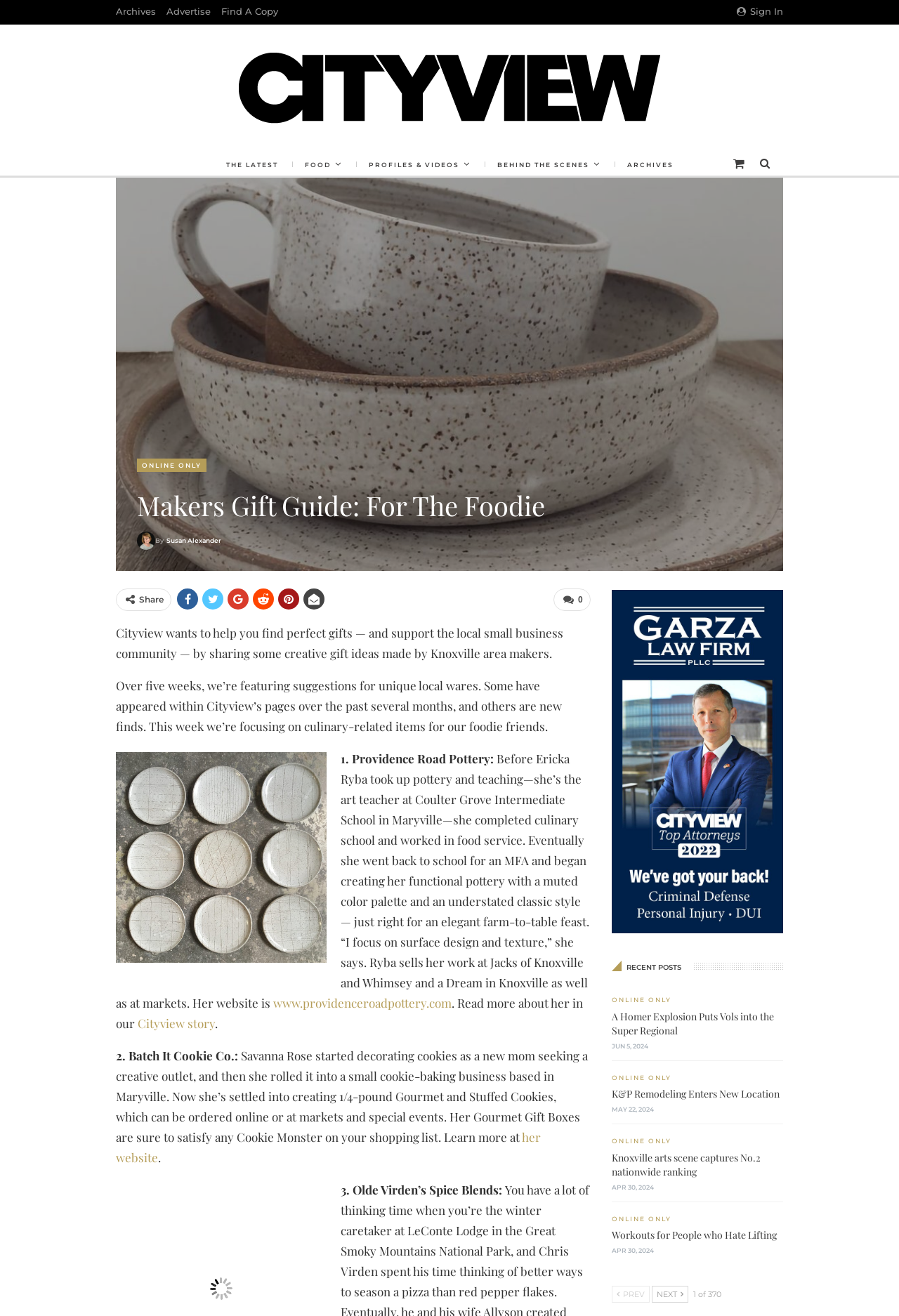What is the name of the pottery maker featured in the article?
Please provide a full and detailed response to the question.

I found the answer by reading the article and identifying the name of the pottery maker mentioned in the text. The relevant sentence is 'Before Ericka Ryba took up pottery and teaching—she’s the art teacher at Coulter Grove Intermediate School in Maryville—she completed culinary school and worked in food service.'